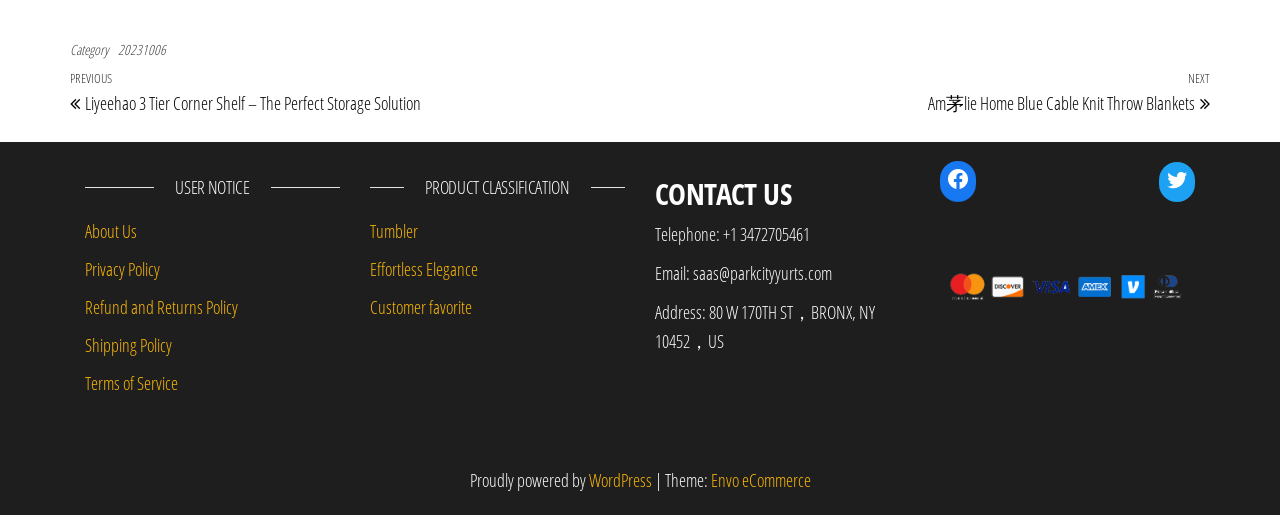Please locate the bounding box coordinates of the element that should be clicked to complete the given instruction: "Check refund and returns policy".

[0.066, 0.573, 0.186, 0.62]